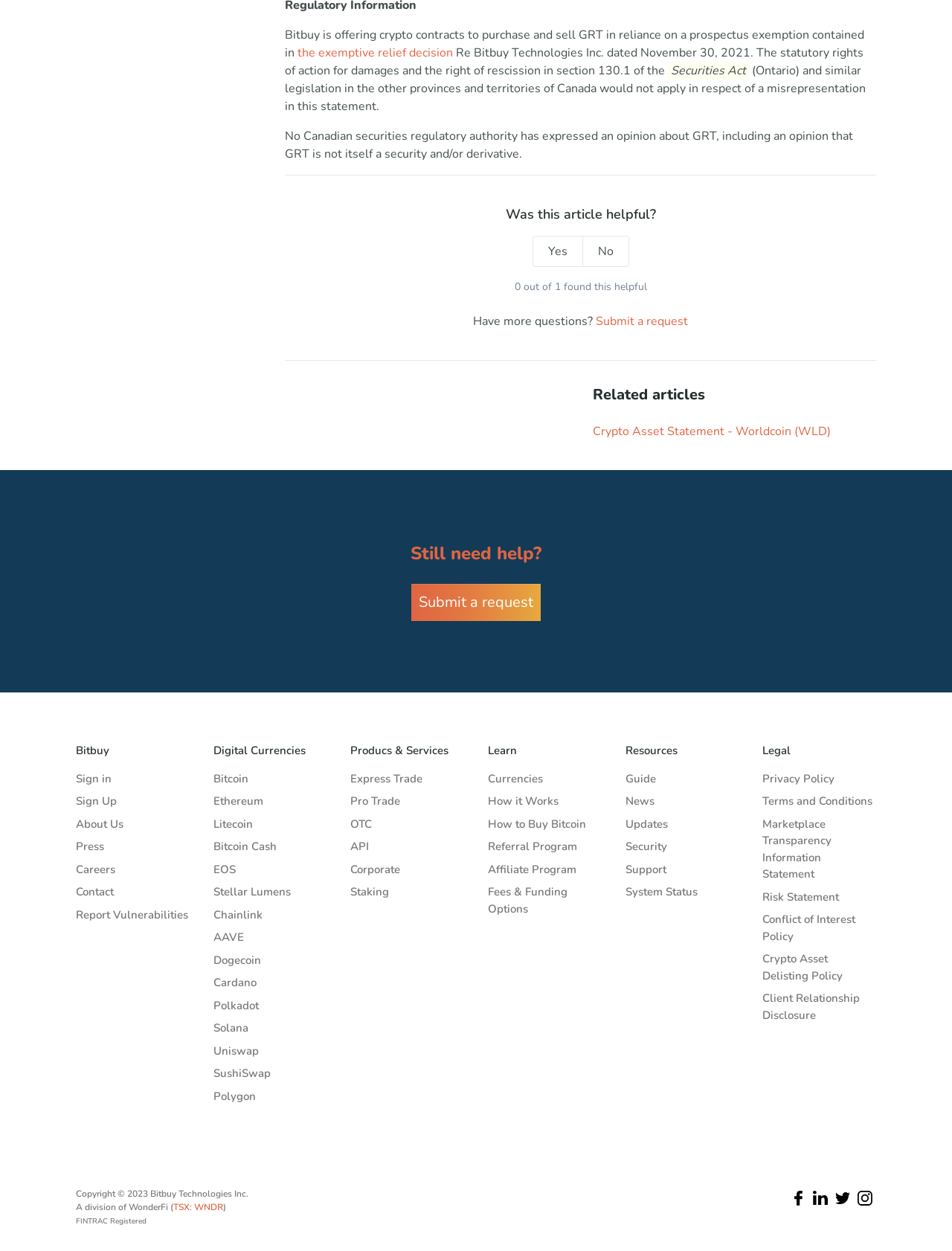Refer to the screenshot and answer the following question in detail:
What is the relationship between Bitbuy and WonderFi?

The text 'A division of WonderFi (TSX: WNDR)' at the bottom of the webpage suggests that Bitbuy is a division of WonderFi.